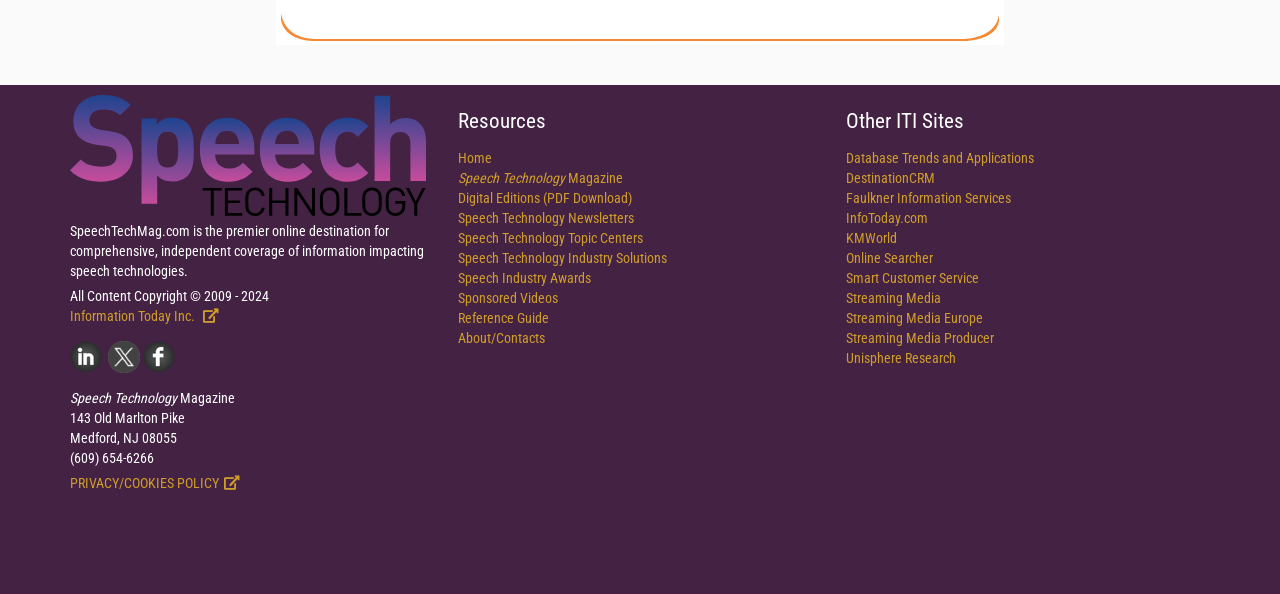Determine the bounding box coordinates of the clickable element to achieve the following action: 'Click on the link to Speech Technology on LinkedIn'. Provide the coordinates as four float values between 0 and 1, formatted as [left, top, right, bottom].

[0.055, 0.578, 0.08, 0.605]